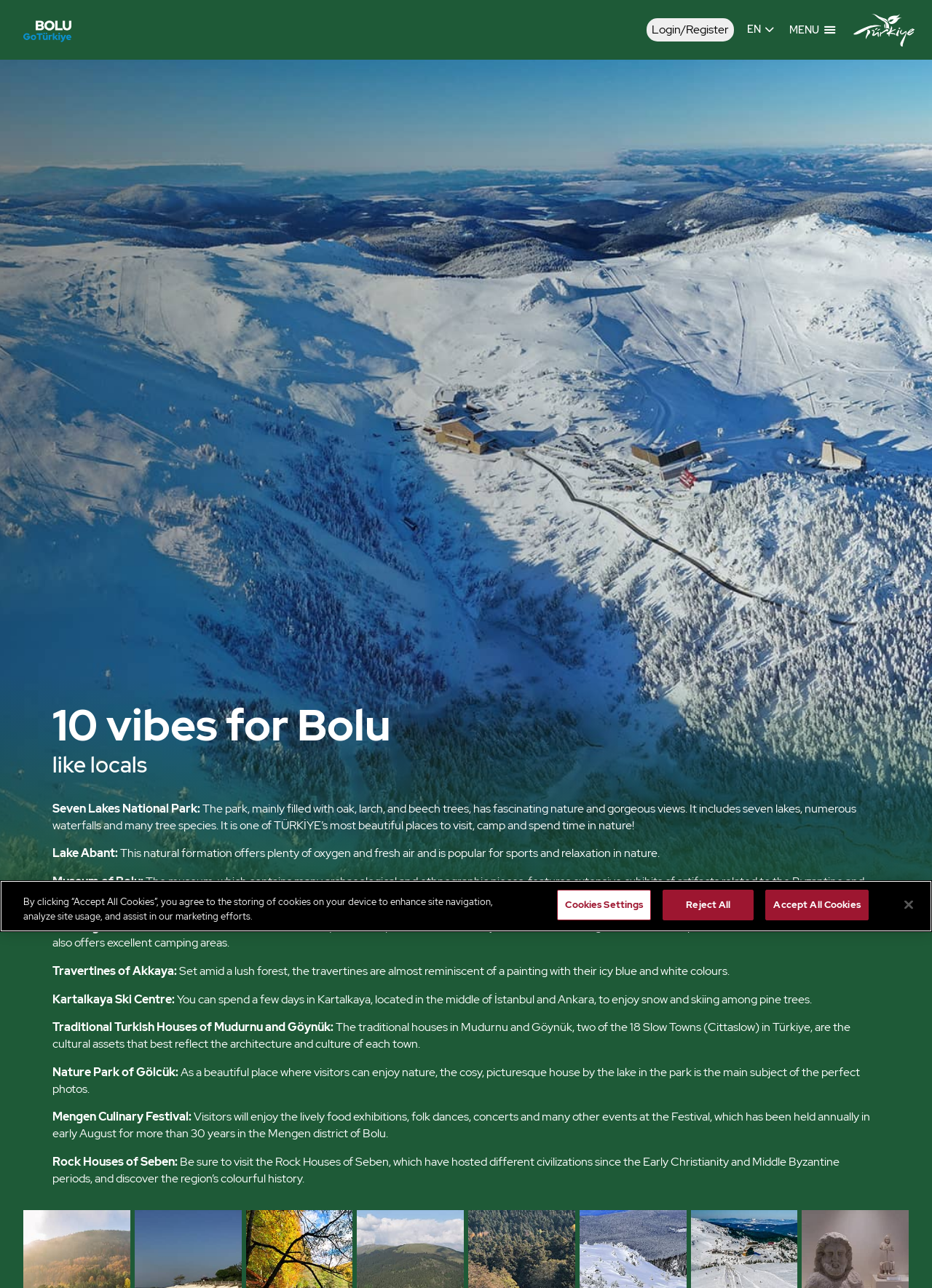What is the atmosphere of Sülüklü Lake?
Look at the image and answer the question using a single word or phrase.

calm and quiet